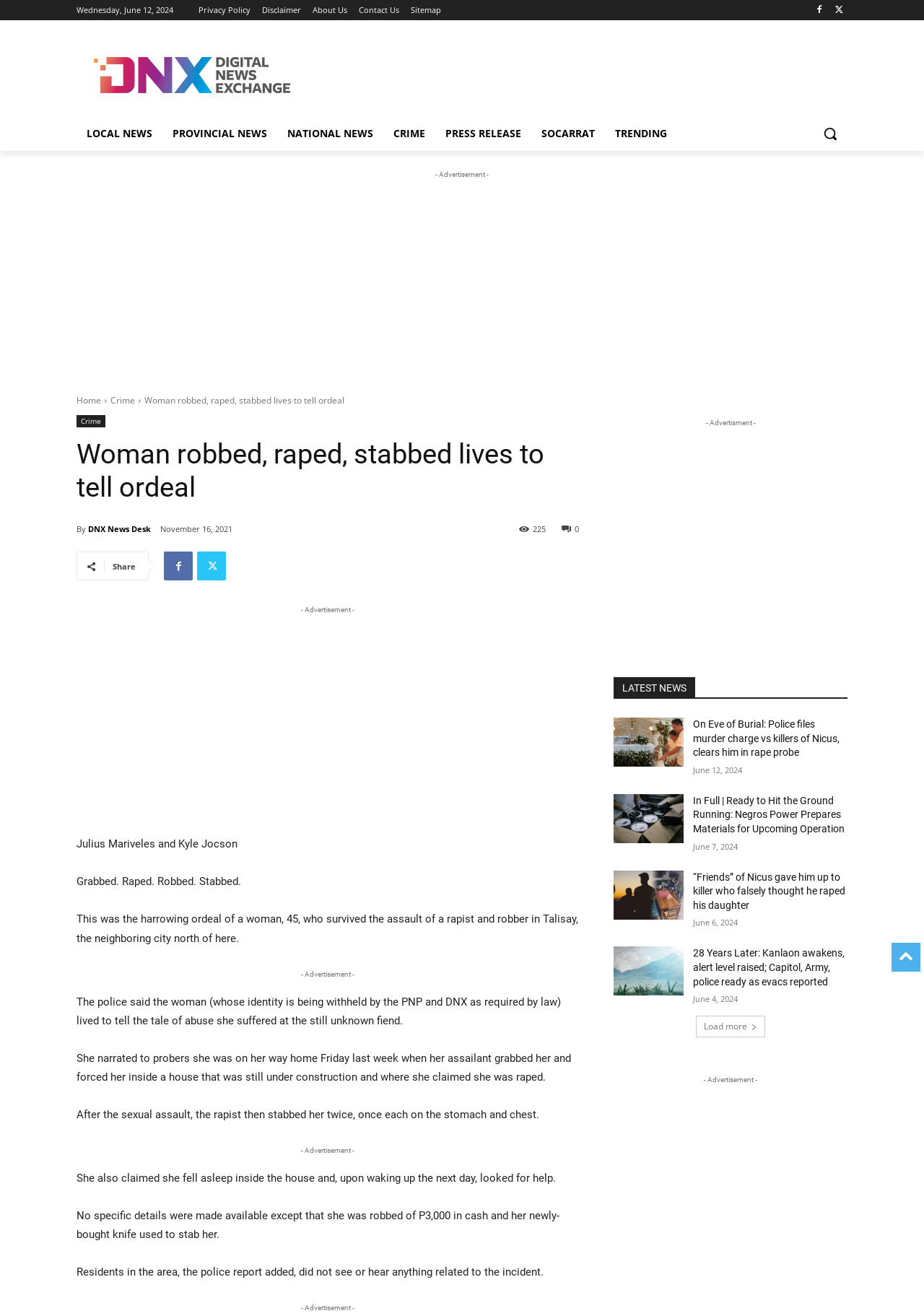Identify the bounding box coordinates for the region to click in order to carry out this instruction: "Explore the practical skills link". Provide the coordinates using four float numbers between 0 and 1, formatted as [left, top, right, bottom].

None